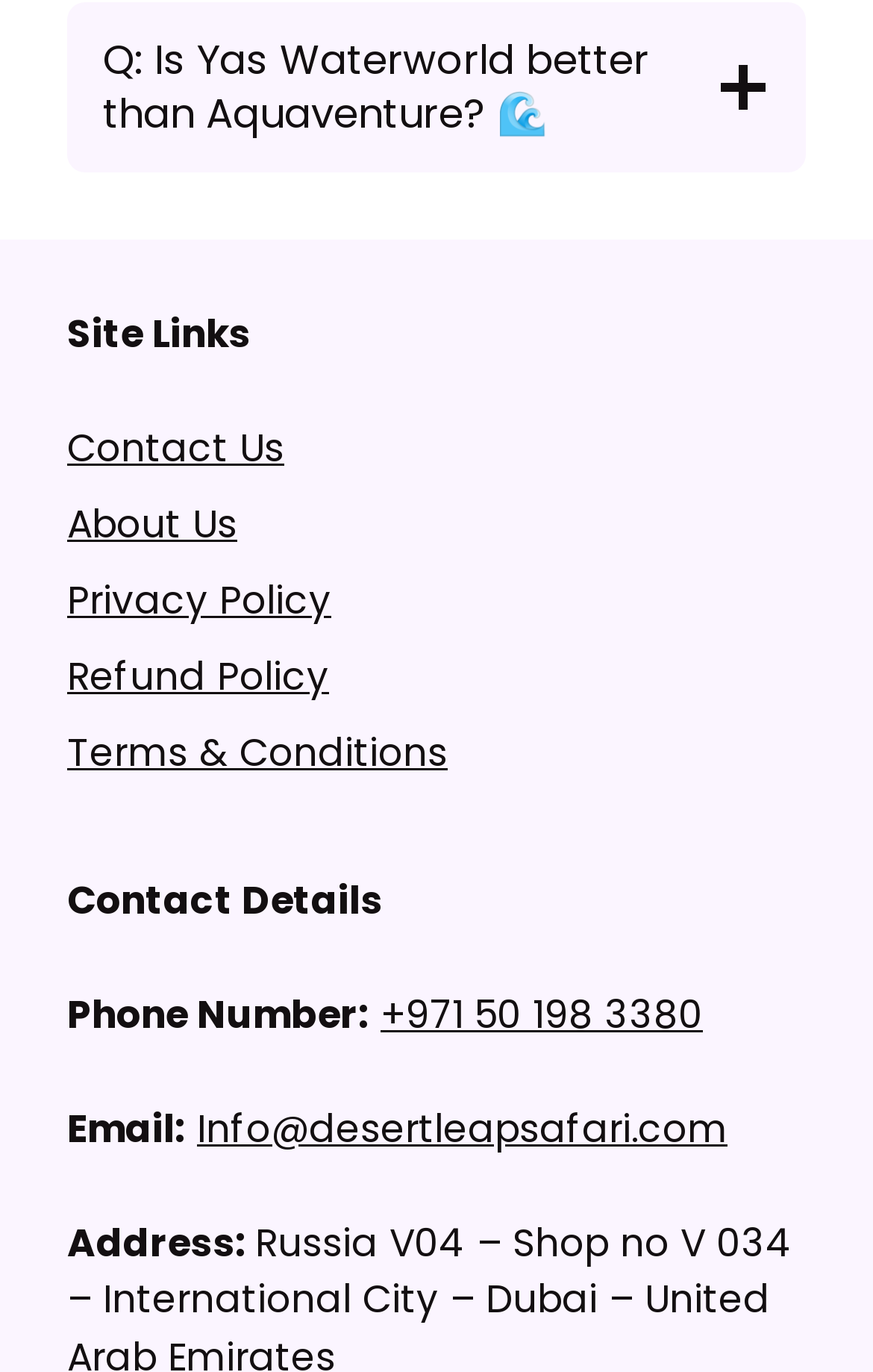Determine the bounding box coordinates for the HTML element mentioned in the following description: "Audit & Monitoring". The coordinates should be a list of four floats ranging from 0 to 1, represented as [left, top, right, bottom].

None